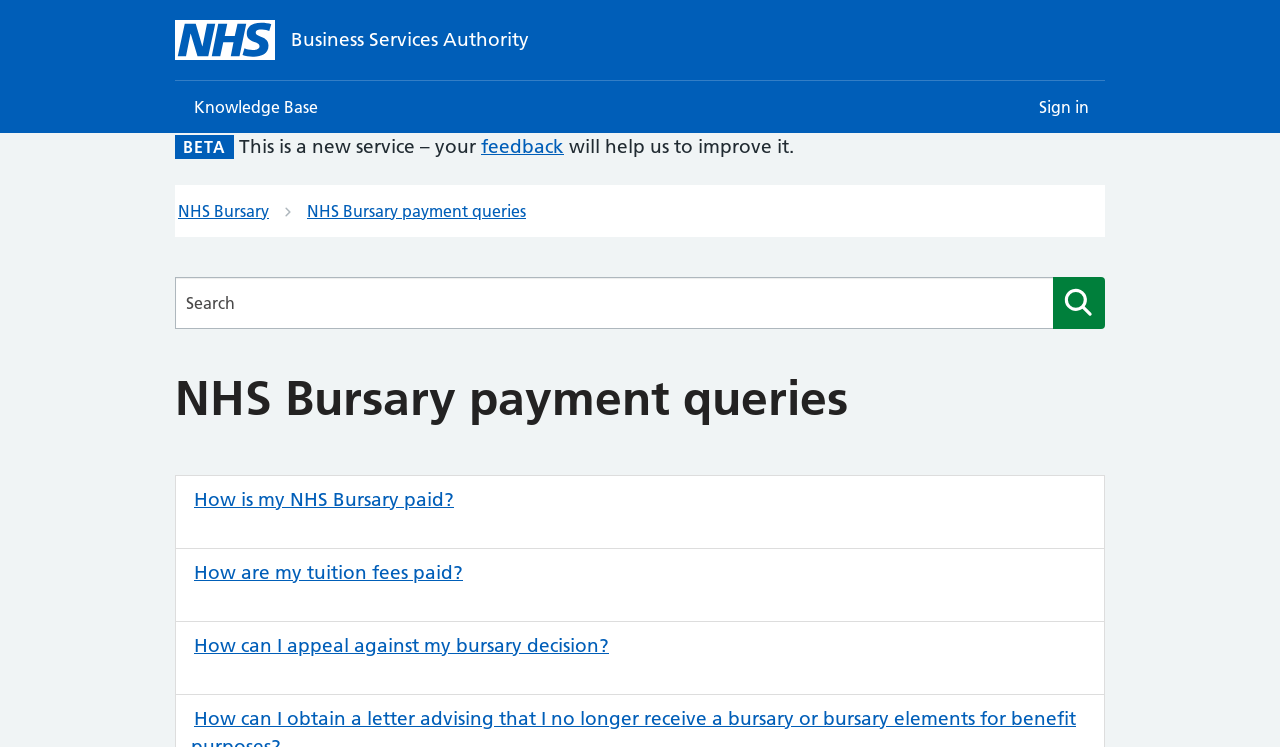What is the purpose of the search bar?
Answer the question with a detailed and thorough explanation.

The purpose of the search bar can be found by looking at the static text element above the search bar, which says 'Searches'. This suggests that the search bar is used to search for specific information or queries.